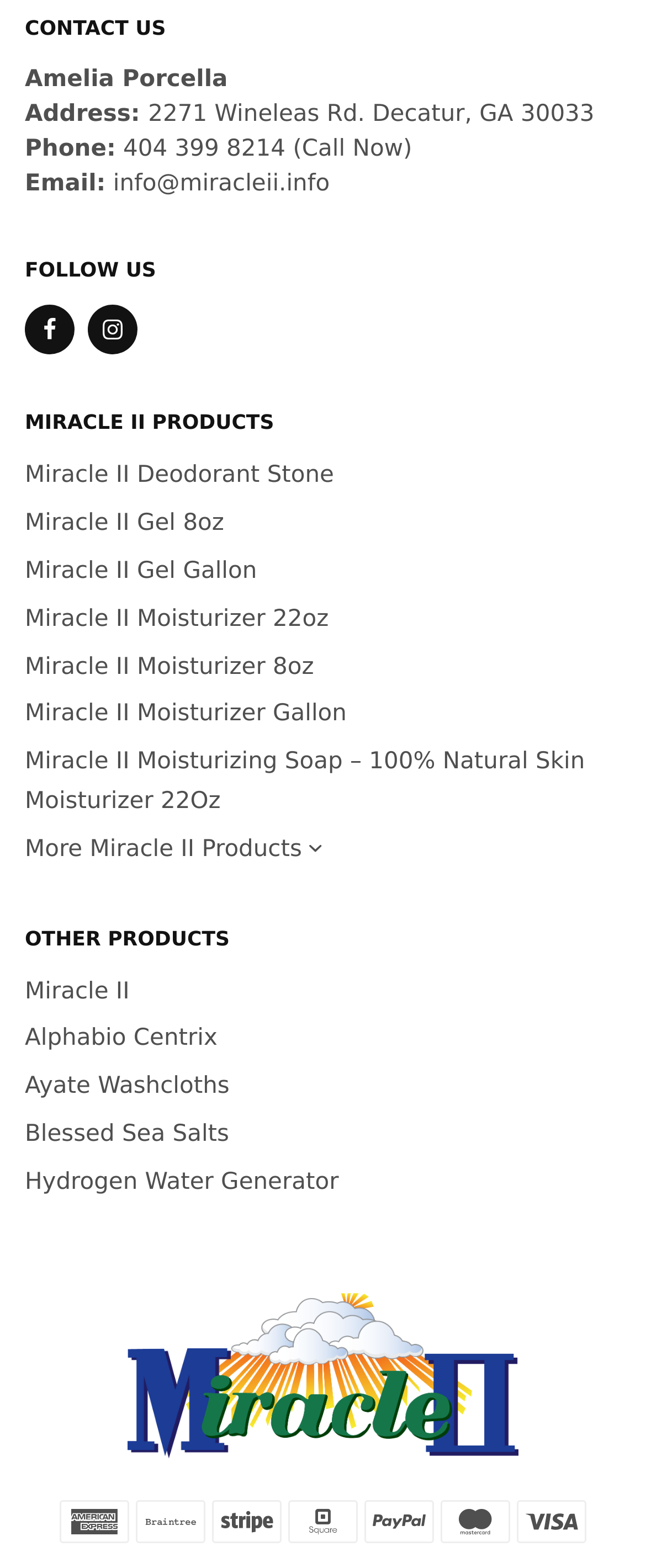How many products are listed under 'MIRACLE II PRODUCTS'?
Can you offer a detailed and complete answer to this question?

The 'MIRACLE II PRODUCTS' section lists several products, including 'Miracle II Deodorant Stone', 'Miracle II Gel 8oz', 'Miracle II Gel Gallon', 'Miracle II Moisturizer 22oz', 'Miracle II Moisturizer 8oz', 'Miracle II Moisturizer Gallon', and 'Miracle II Moisturizing Soap – 100% Natural Skin Moisturizer 22Oz'. There are 7 products in total.